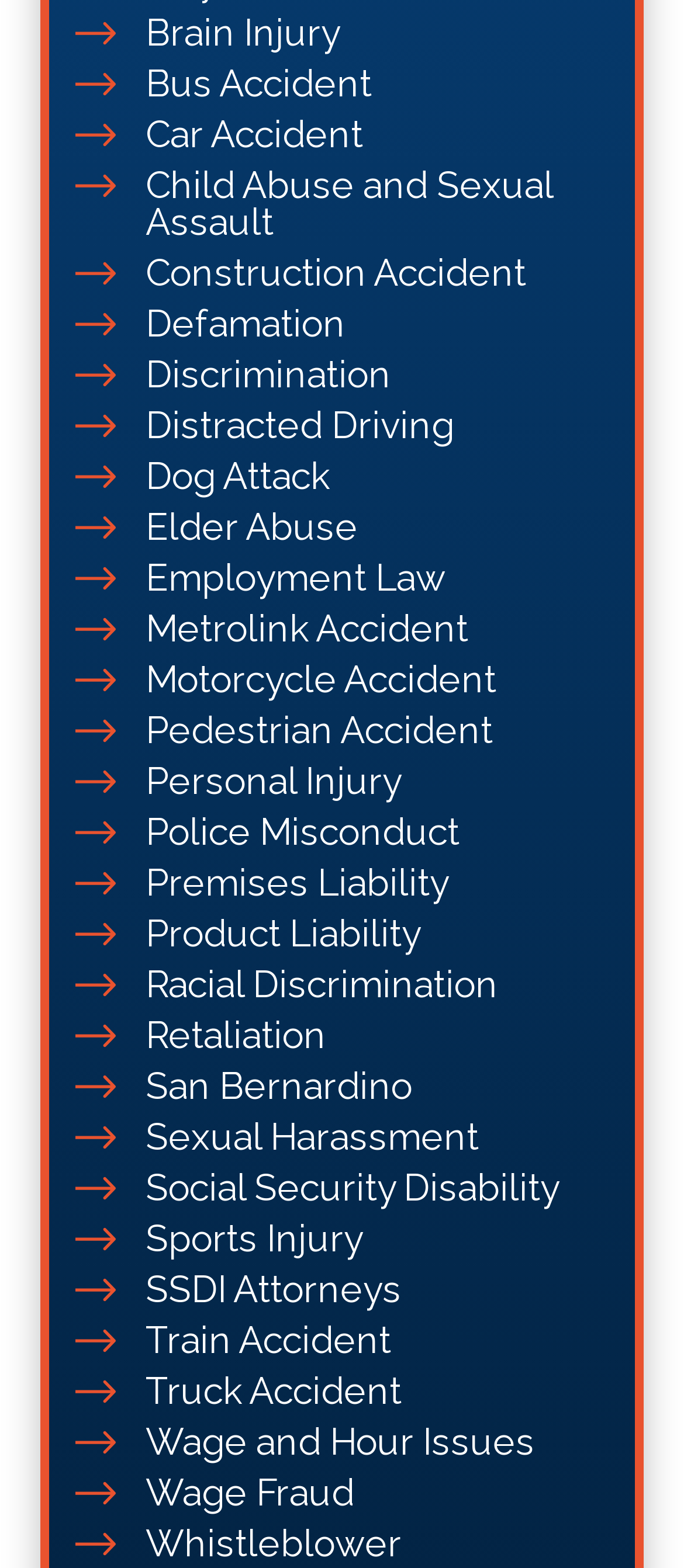Can you find the bounding box coordinates for the element that needs to be clicked to execute this instruction: "Learn about Car Accident"? The coordinates should be given as four float numbers between 0 and 1, i.e., [left, top, right, bottom].

[0.213, 0.073, 0.89, 0.097]